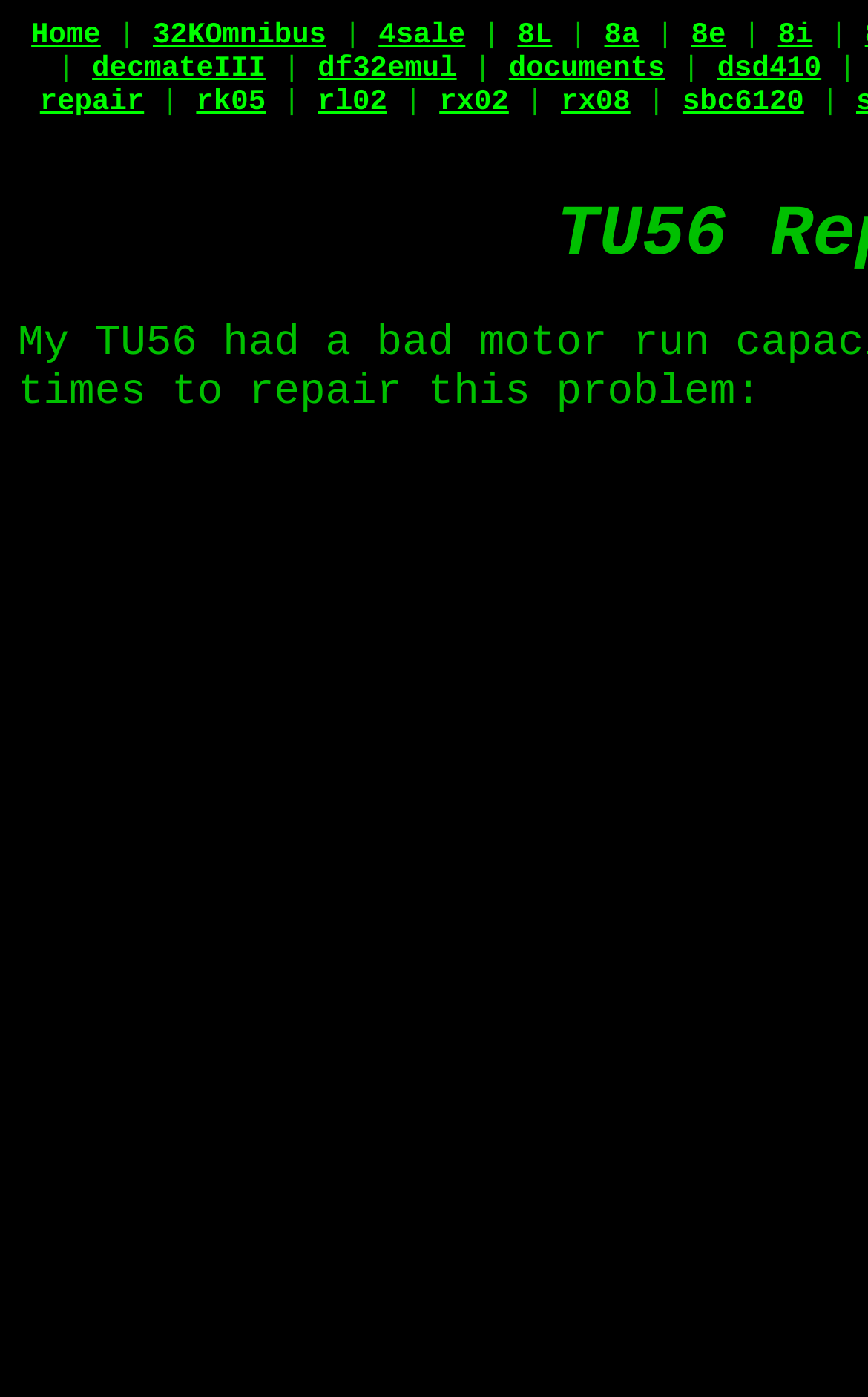How many static text elements are on the webpage?
Answer the question with a single word or phrase by looking at the picture.

4